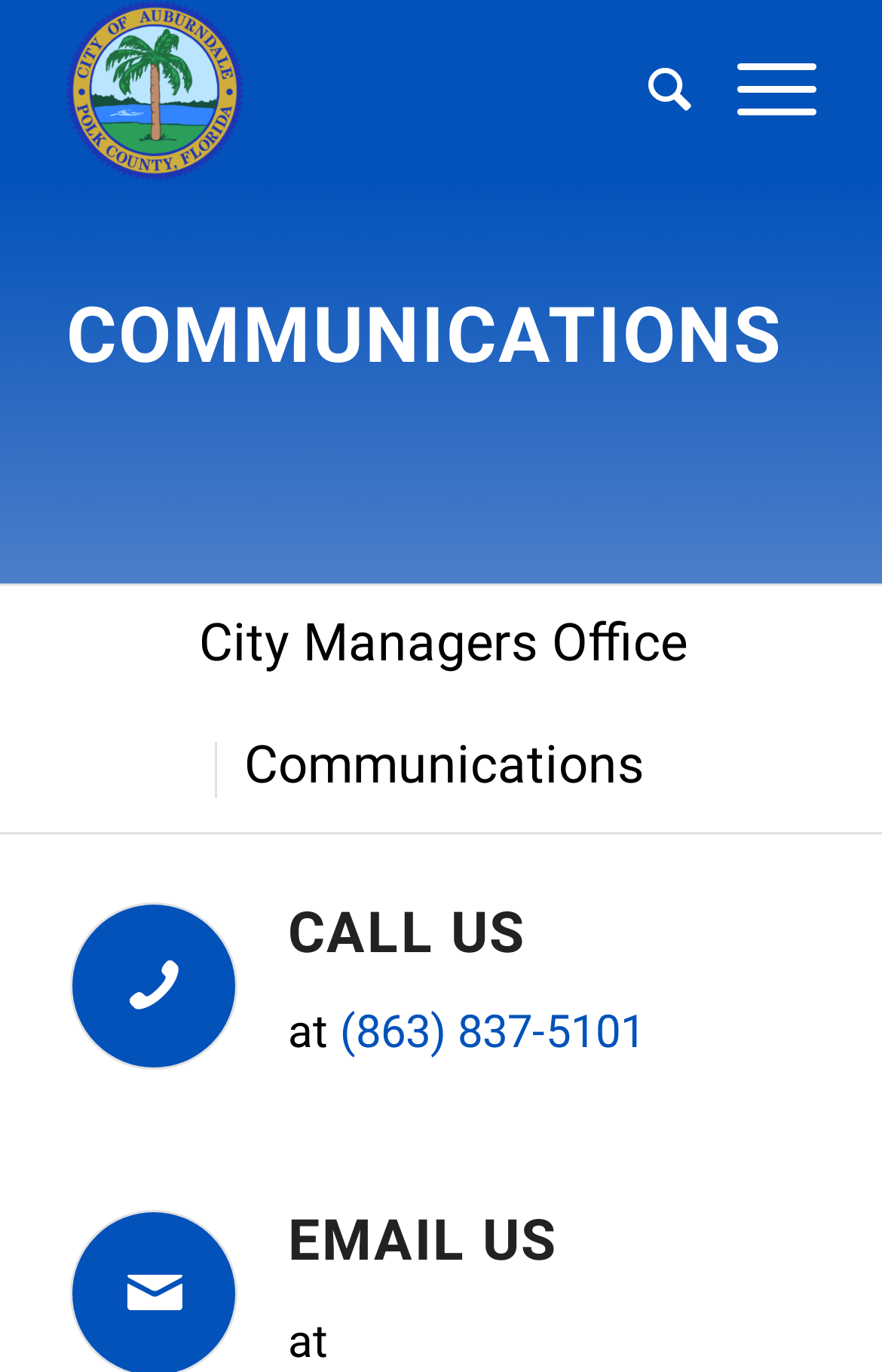Please give a concise answer to this question using a single word or phrase: 
What is the phone number to call?

(863) 837-5101